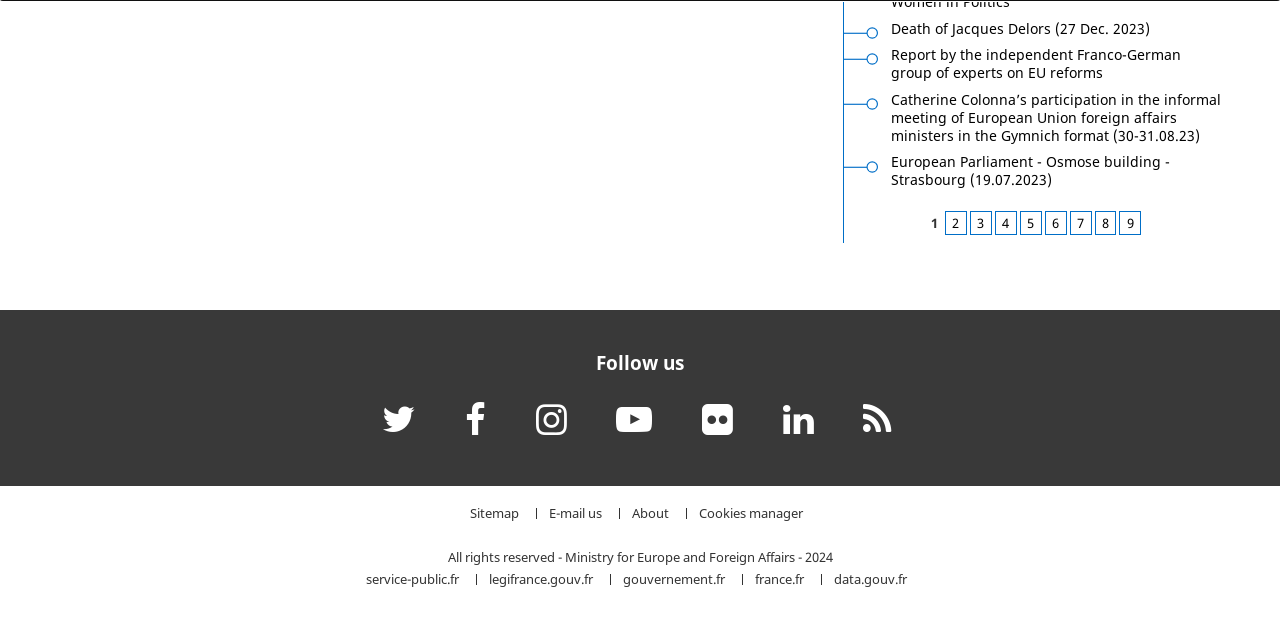Find the bounding box coordinates of the element to click in order to complete this instruction: "Click on the link to the Death of Jacques Delors". The bounding box coordinates must be four float numbers between 0 and 1, denoted as [left, top, right, bottom].

[0.687, 0.024, 0.961, 0.066]